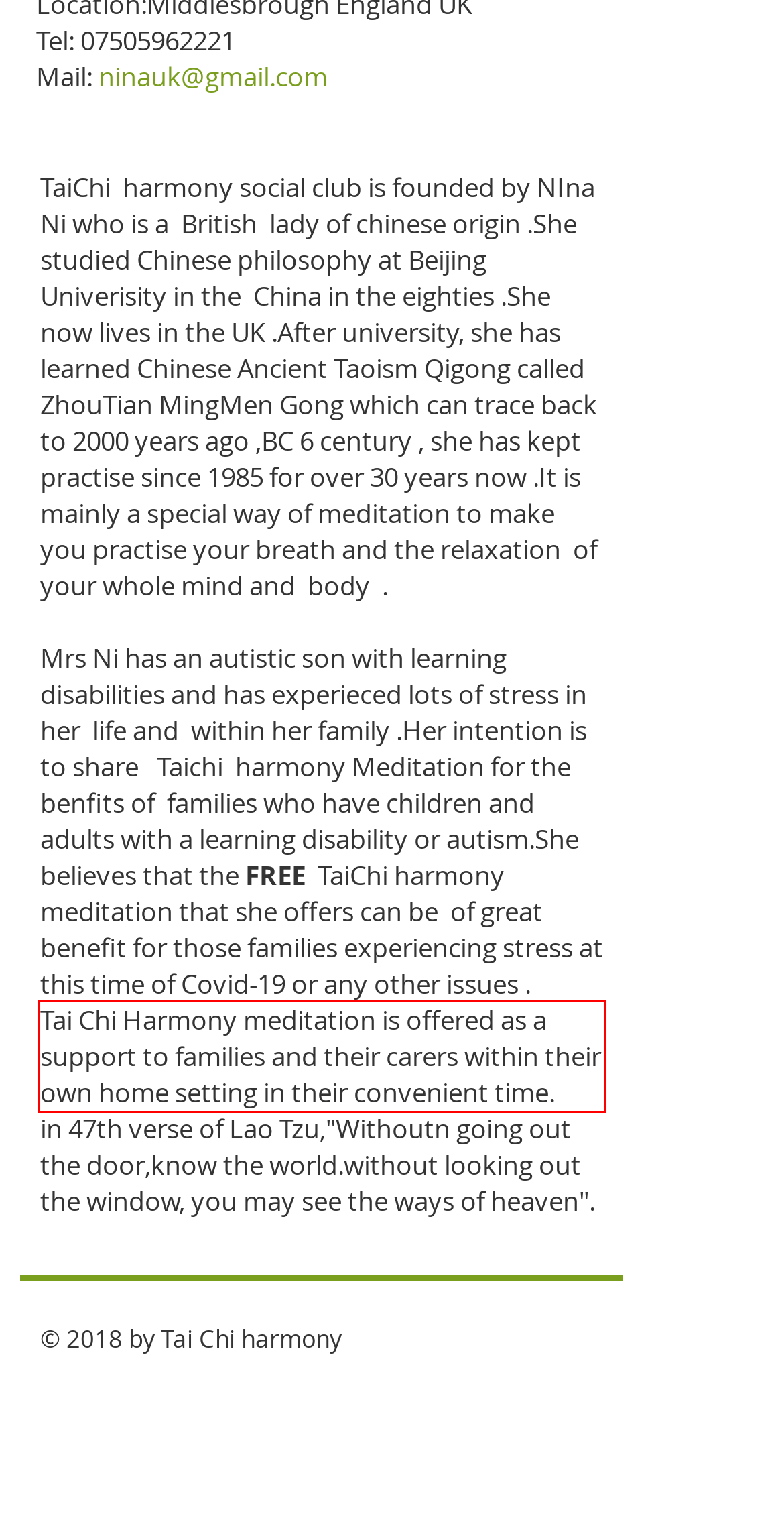You are provided with a webpage screenshot that includes a red rectangle bounding box. Extract the text content from within the bounding box using OCR.

Tai Chi Harmony meditation is offered as a support to families and their carers within their own home setting in their convenient time.